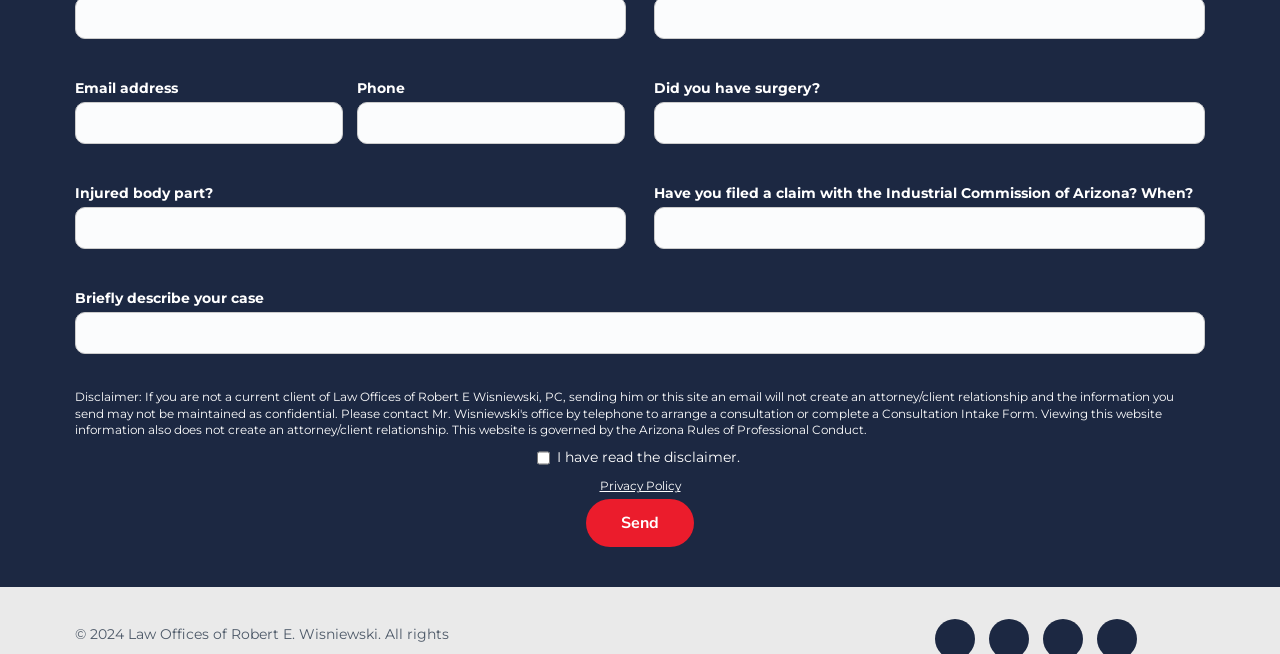Please determine the bounding box coordinates of the section I need to click to accomplish this instruction: "Input phone number".

[0.279, 0.156, 0.489, 0.22]